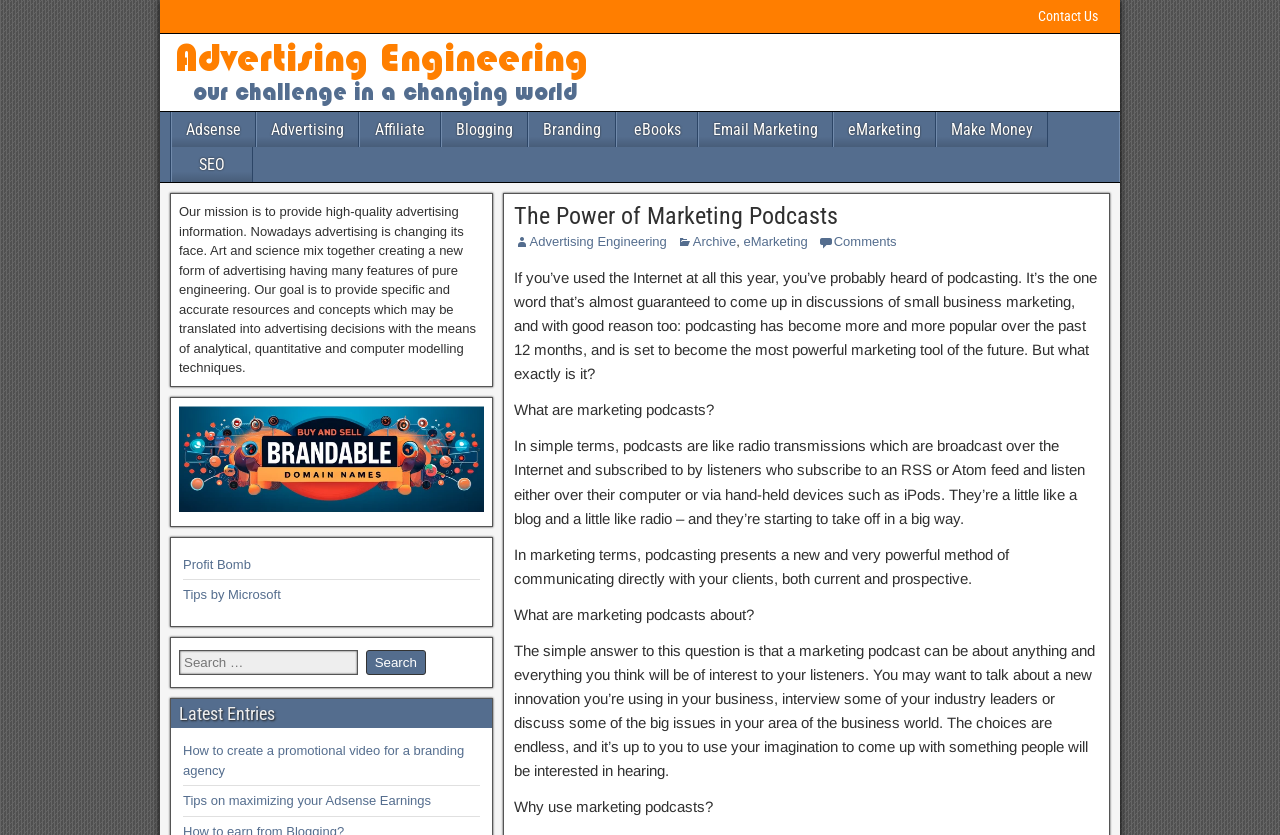Extract the main heading text from the webpage.

The Power of Marketing Podcasts